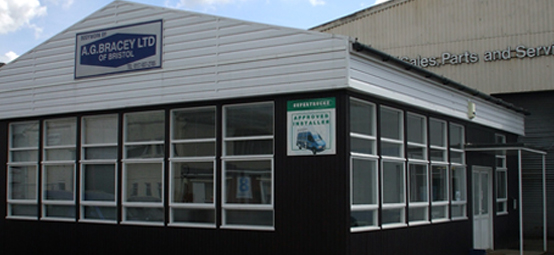What is the location of the company?
Answer with a single word or short phrase according to what you see in the image.

Bristol